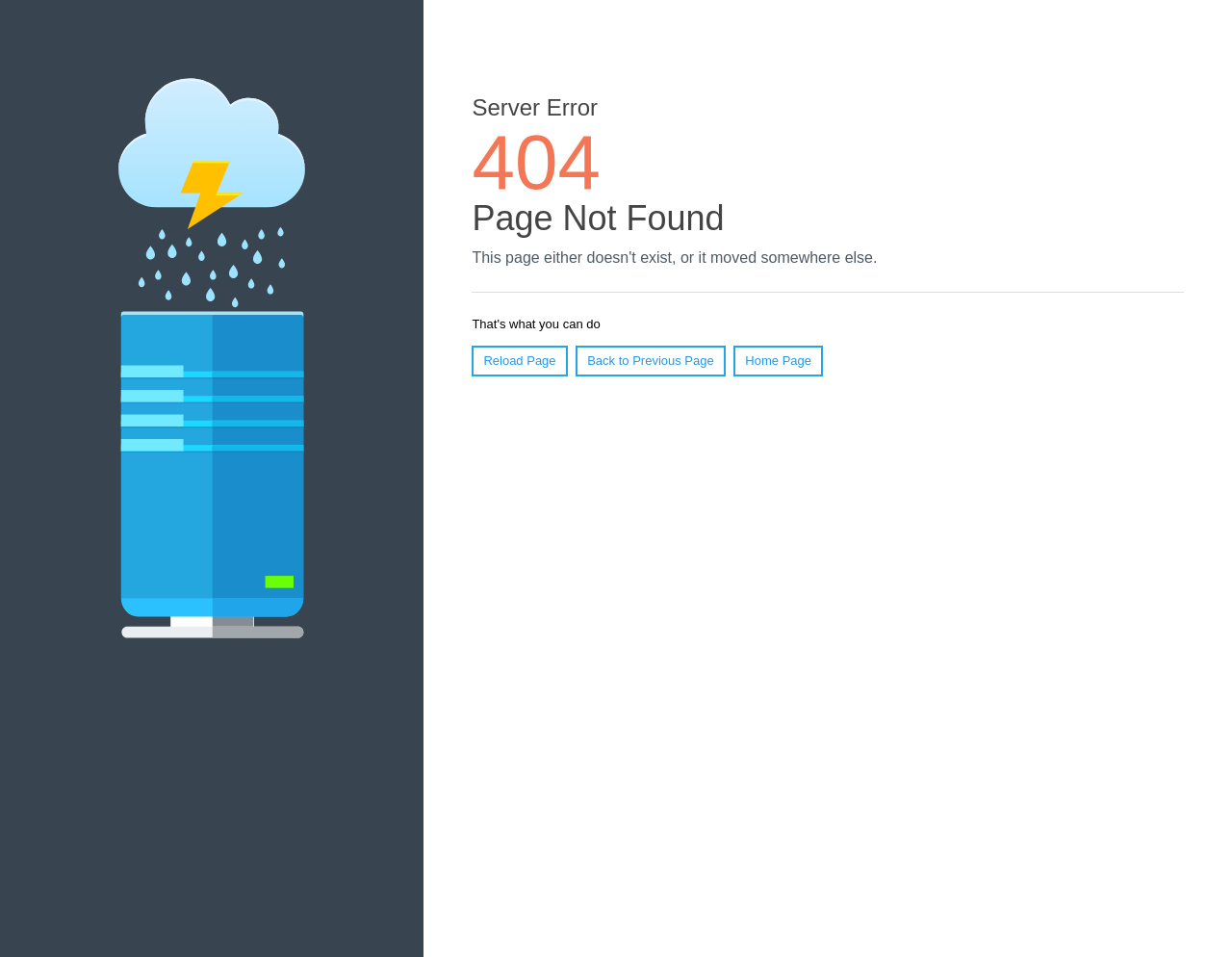Highlight the bounding box of the UI element that corresponds to this description: "Home Page".

[0.596, 0.361, 0.668, 0.393]